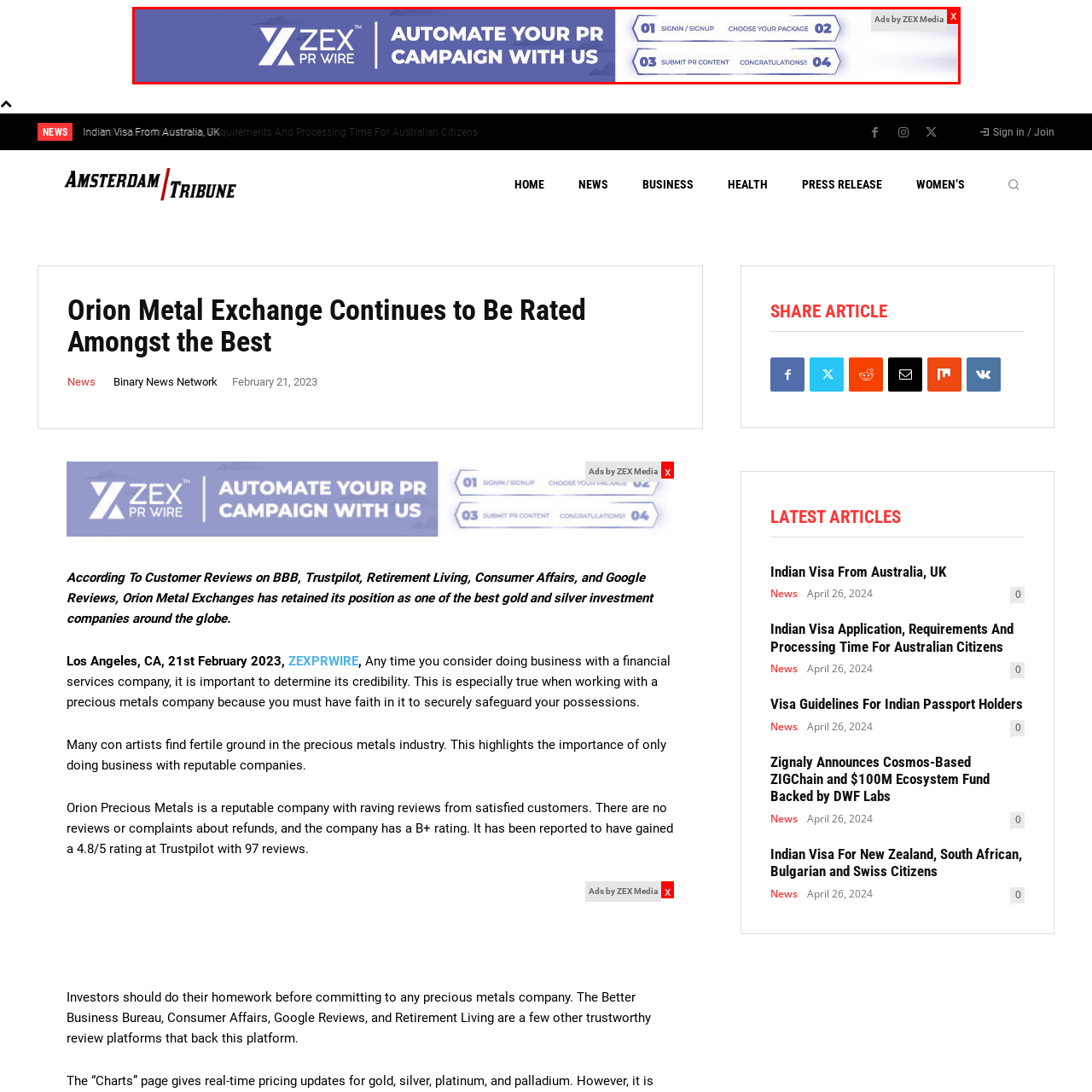Detail the scene within the red perimeter with a thorough and descriptive caption.

The image promotes ZEX PR Wire, showcasing a visually appealing and informative banner aimed at helping users automate their public relations campaigns. It clearly instructs potential clients on the process, highlighting four key steps: signing up or signing in, selecting a package, submitting PR content, and celebrating the successful submission. The vibrant design features the ZEX logo prominently on a purple background, accompanied by eye-catching icons and a corresponding text layout that emphasizes simplicity and efficiency in managing PR activities. Additionally, a note at the top indicates that this is an advertisement by ZEX Media, reinforcing the promotional nature of the content.